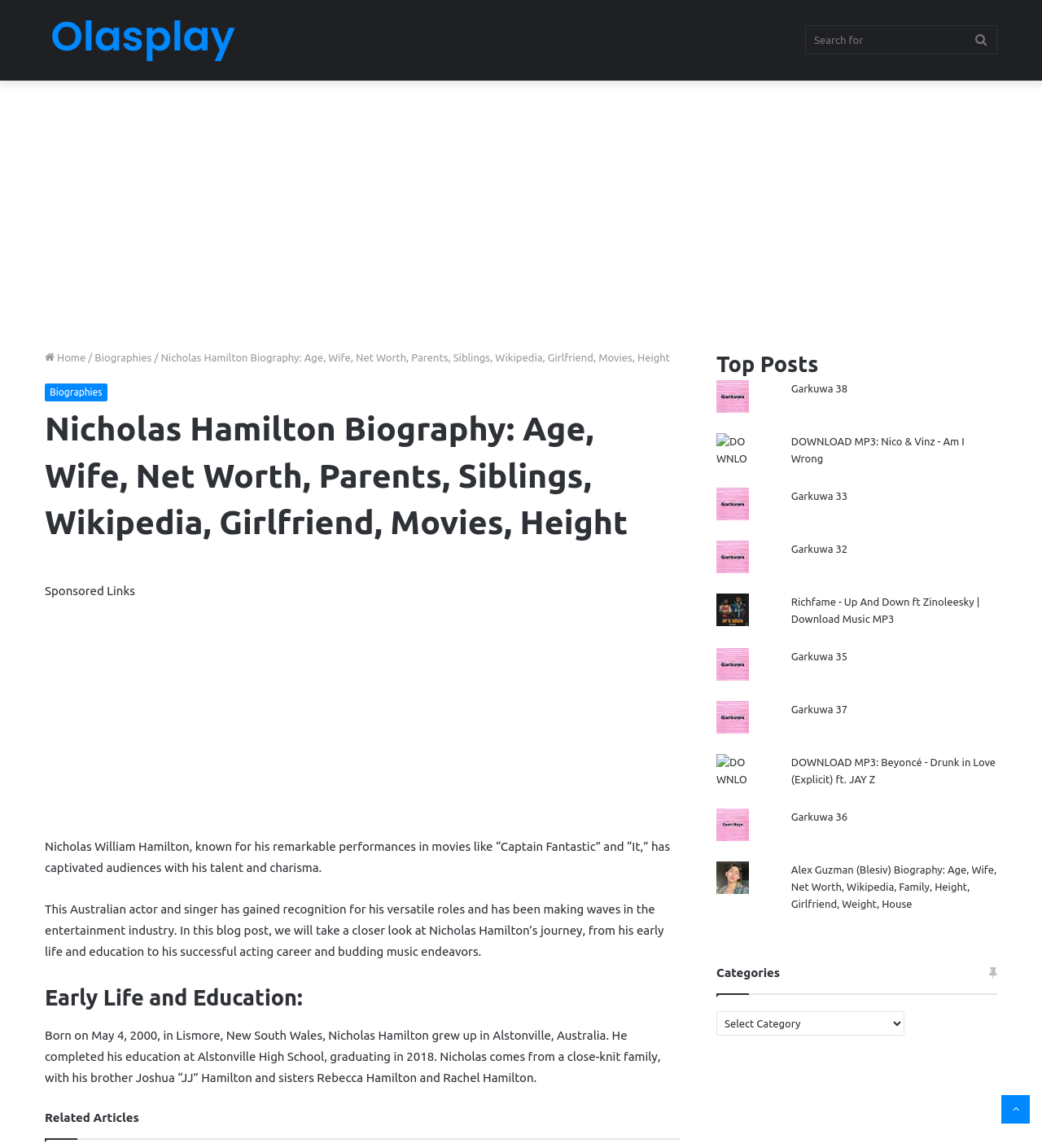What is the name of Nicholas Hamilton's brother?
Based on the visual details in the image, please answer the question thoroughly.

The answer can be found in the paragraph under the heading 'Early Life and Education:' which states 'Nicholas comes from a close-knit family, with his brother Joshua “JJ” Hamilton and sisters Rebecca Hamilton and Rachel Hamilton.'